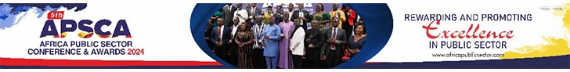What is the purpose of the APSCA?
Look at the screenshot and provide an in-depth answer.

The APSCA is a crucial platform for fostering excellence and innovation in public administration across Africa, as stated in the caption. This implies that the primary purpose of the APSCA is to promote and enhance governance and public service standards in Africa.